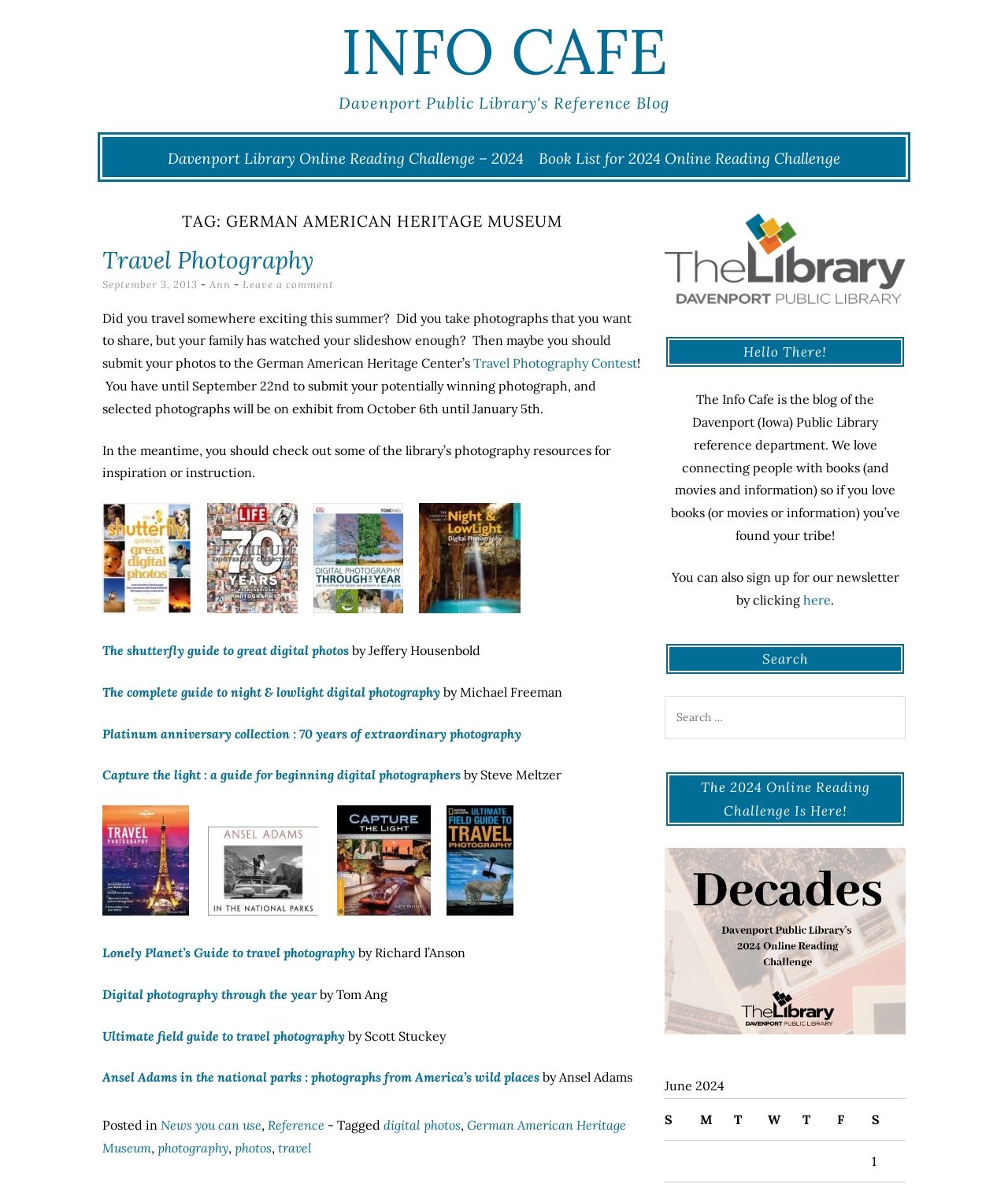Determine the bounding box coordinates of the area to click in order to meet this instruction: "Learn about the meaning of IMIO".

None